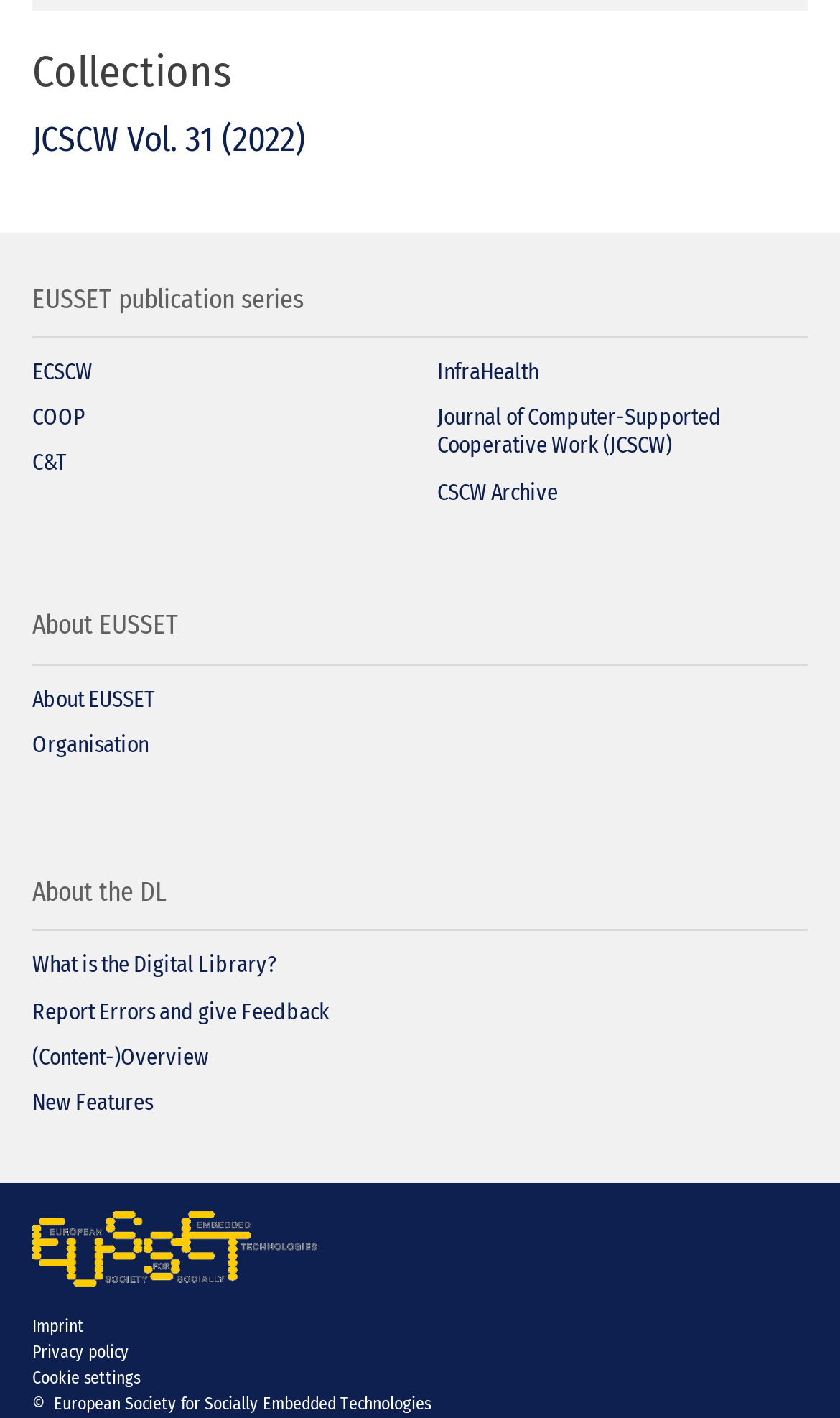Bounding box coordinates are specified in the format (top-left x, top-left y, bottom-right x, bottom-right y). All values are floating point numbers bounded between 0 and 1. Please provide the bounding box coordinate of the region this sentence describes: Organisation

[0.038, 0.515, 0.177, 0.535]